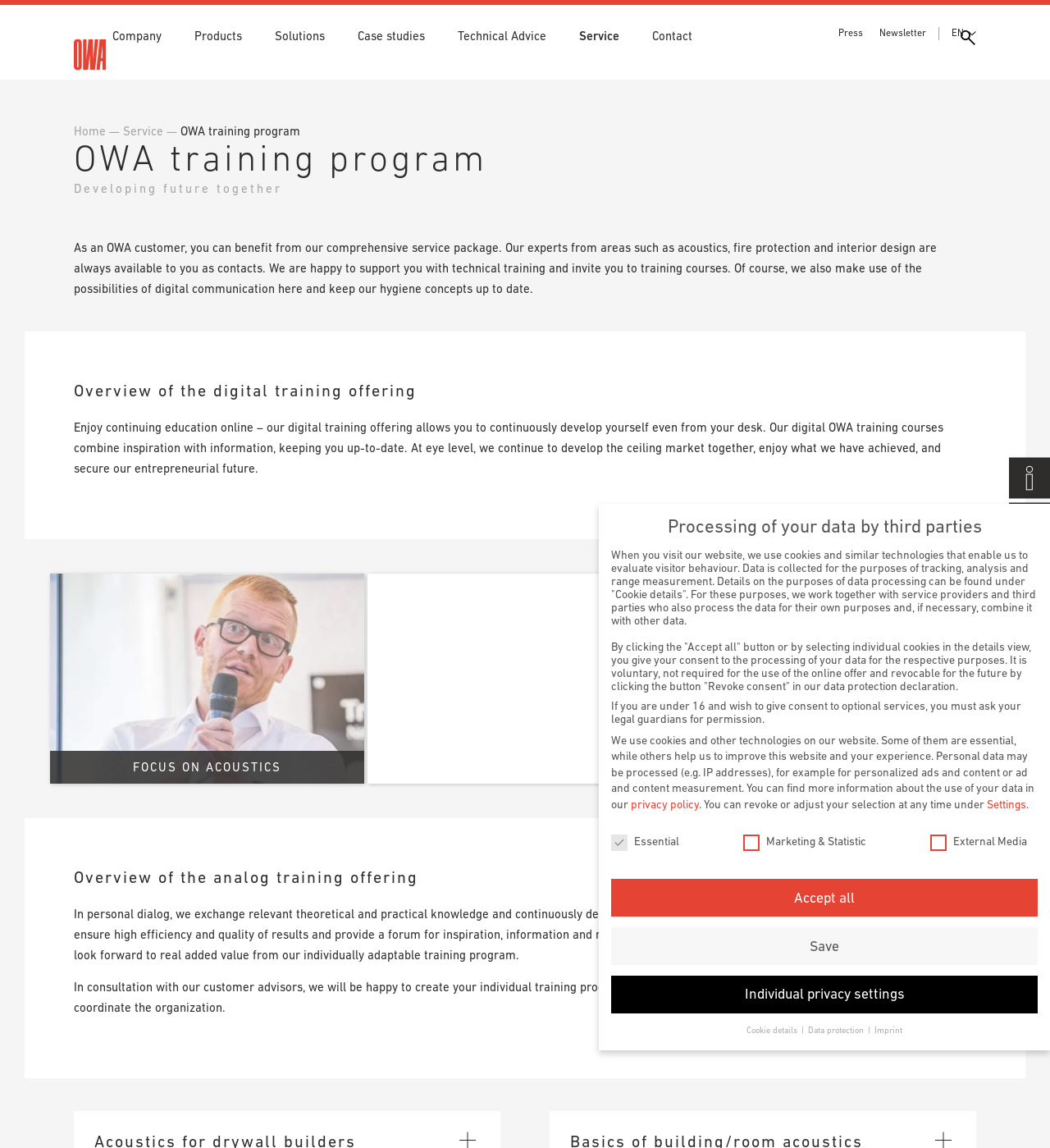Describe the webpage meticulously, covering all significant aspects.

The webpage is about the OWA training program, which is a comprehensive service package offered by Odenwald Faserplattenwerk GmbH. At the top of the page, there is a navigation menu with links to various sections, including "Press", "Newsletter", "Company", "History", and more. Below the navigation menu, there is a search bar and a button to submit the search query.

On the left side of the page, there is a vertical menu with links to different categories, such as "Products", "Solutions", "Case studies", and "Service". Below this menu, there is a section that describes the OWA training program, which includes digital and analog training offerings. The digital training offering allows customers to continuously develop themselves online, while the analog training offering provides personal dialog and exchange of knowledge.

In the main content area, there is a heading that says "Overview of the digital training offering" followed by a paragraph of text that describes the benefits of the digital training program. Below this, there is a section that describes the analog training offering, which includes personal dialog and exchange of knowledge.

Further down the page, there is a section that discusses the processing of personal data by third parties, including the use of cookies and similar technologies. This section includes a heading, several paragraphs of text, and a group of checkboxes and buttons that allow users to adjust their privacy settings.

At the bottom of the page, there are several buttons, including "Accept all", "Save", "Individual privacy settings", "Cookie details", "Data protection", and "Imprint". There is also an OWA logo at the top left corner of the page.